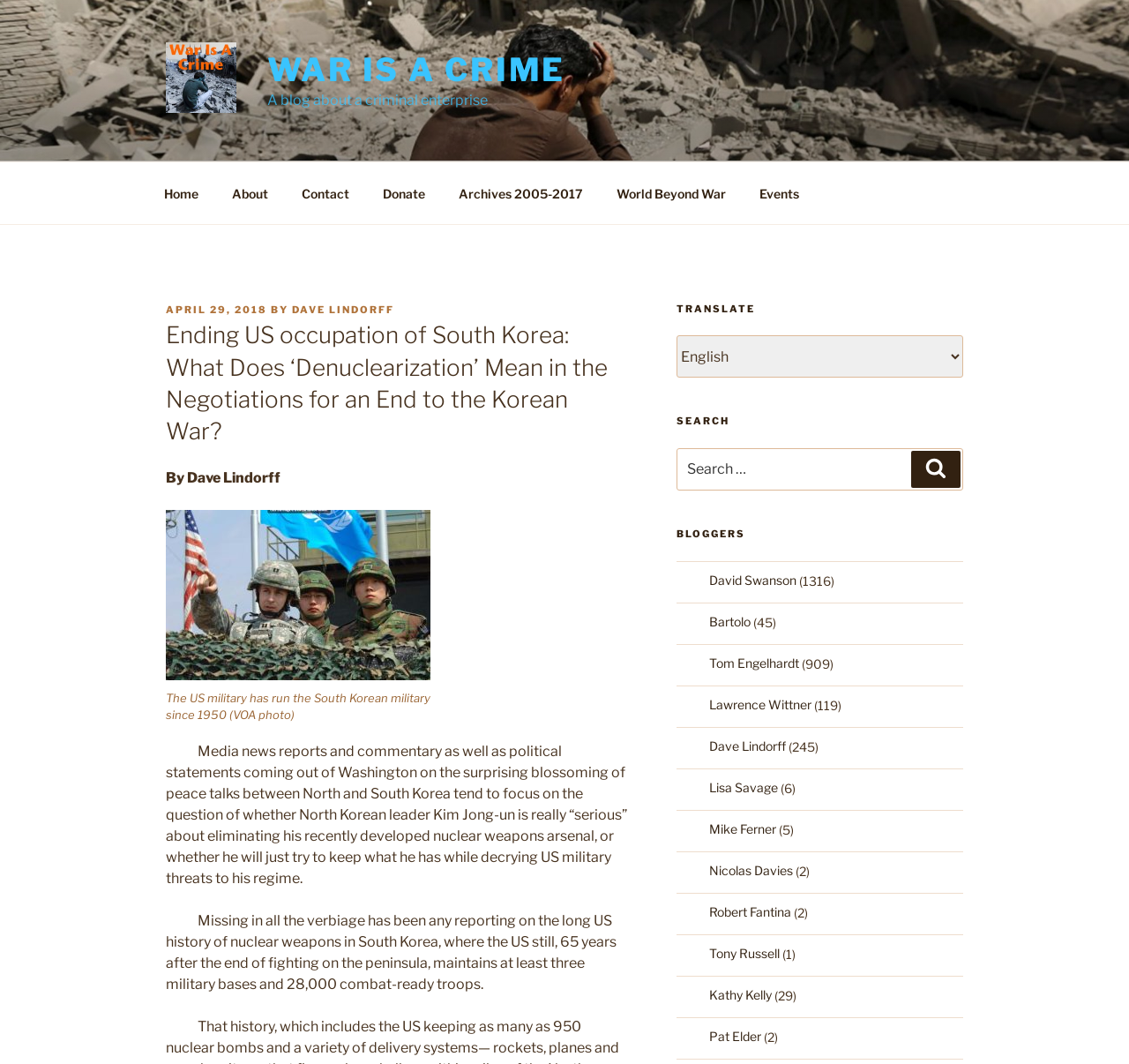Identify the bounding box for the UI element described as: "parent_node: WAR IS A CRIME". Ensure the coordinates are four float numbers between 0 and 1, formatted as [left, top, right, bottom].

[0.147, 0.04, 0.234, 0.112]